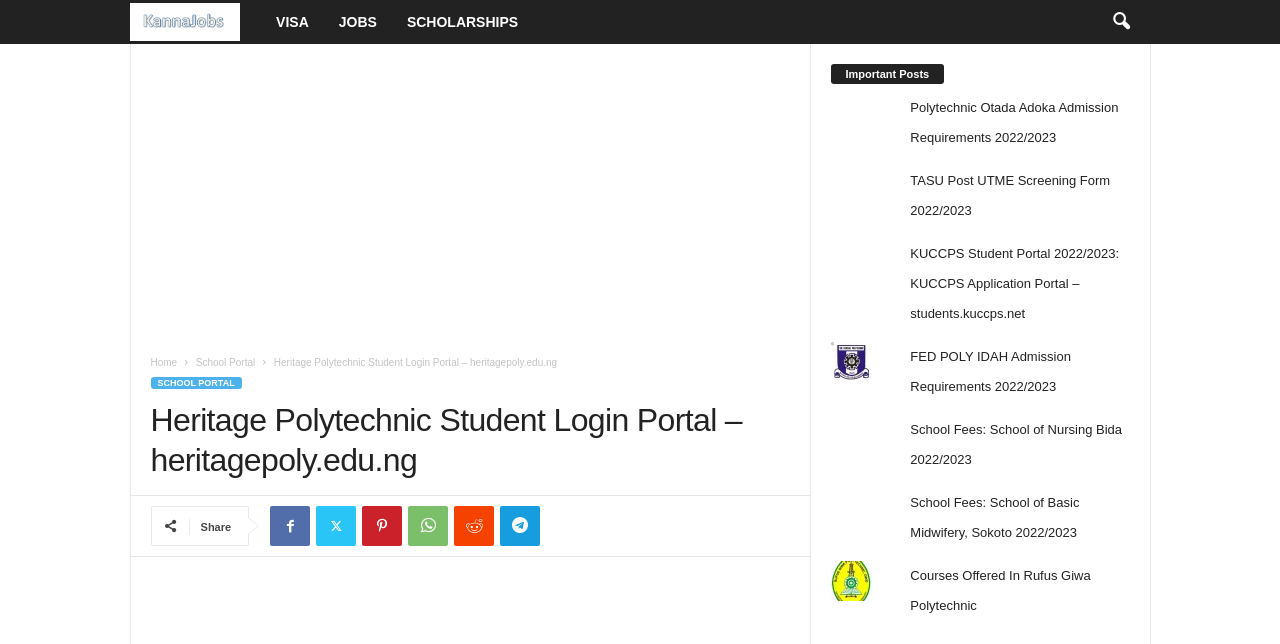Could you specify the bounding box coordinates for the clickable section to complete the following instruction: "Click on the 'KannaJobs' link"?

[0.101, 0.022, 0.204, 0.045]